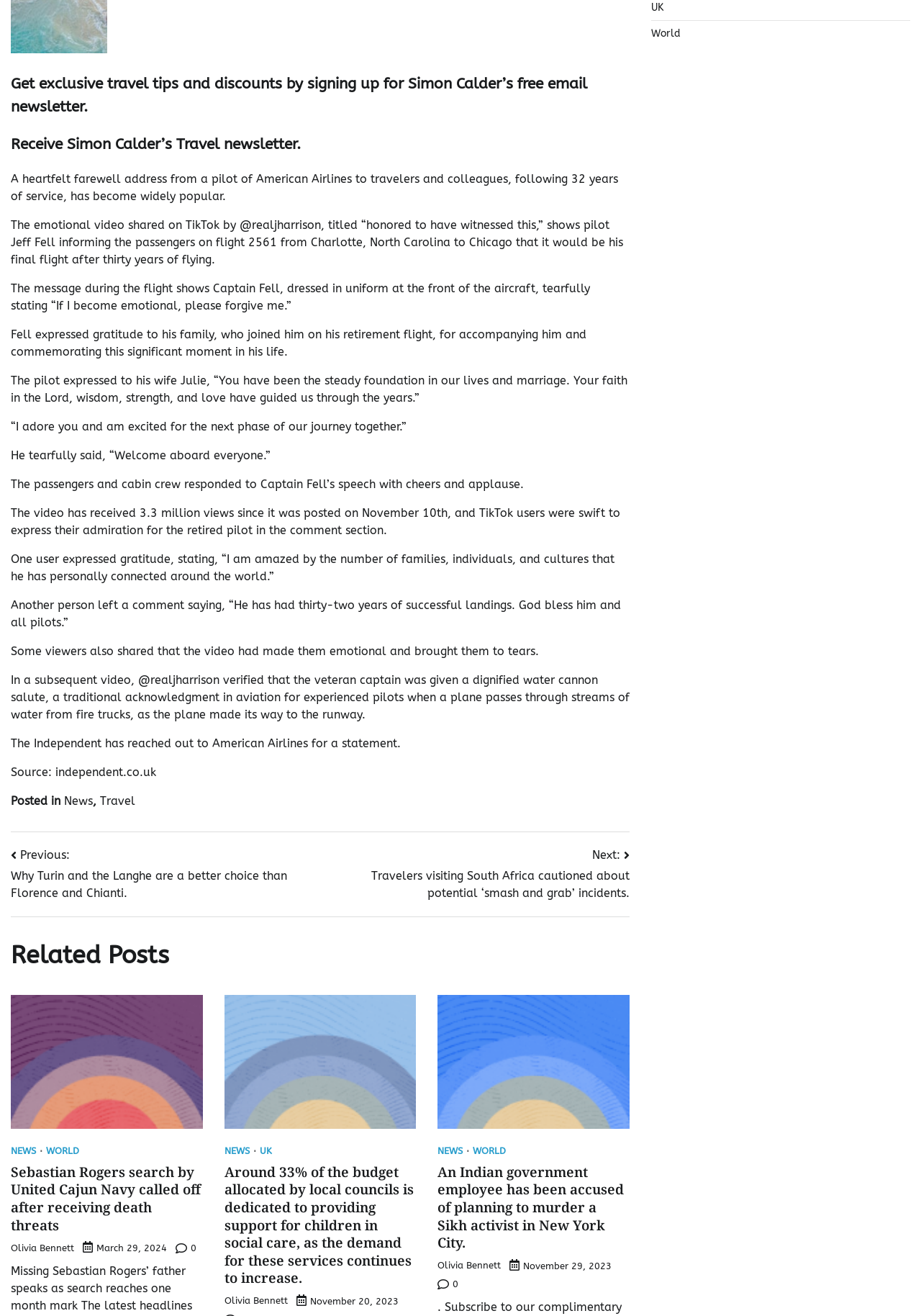Extract the bounding box coordinates for the UI element described by the text: "Olivia Bennett". The coordinates should be in the form of [left, top, right, bottom] with values between 0 and 1.

[0.475, 0.957, 0.544, 0.966]